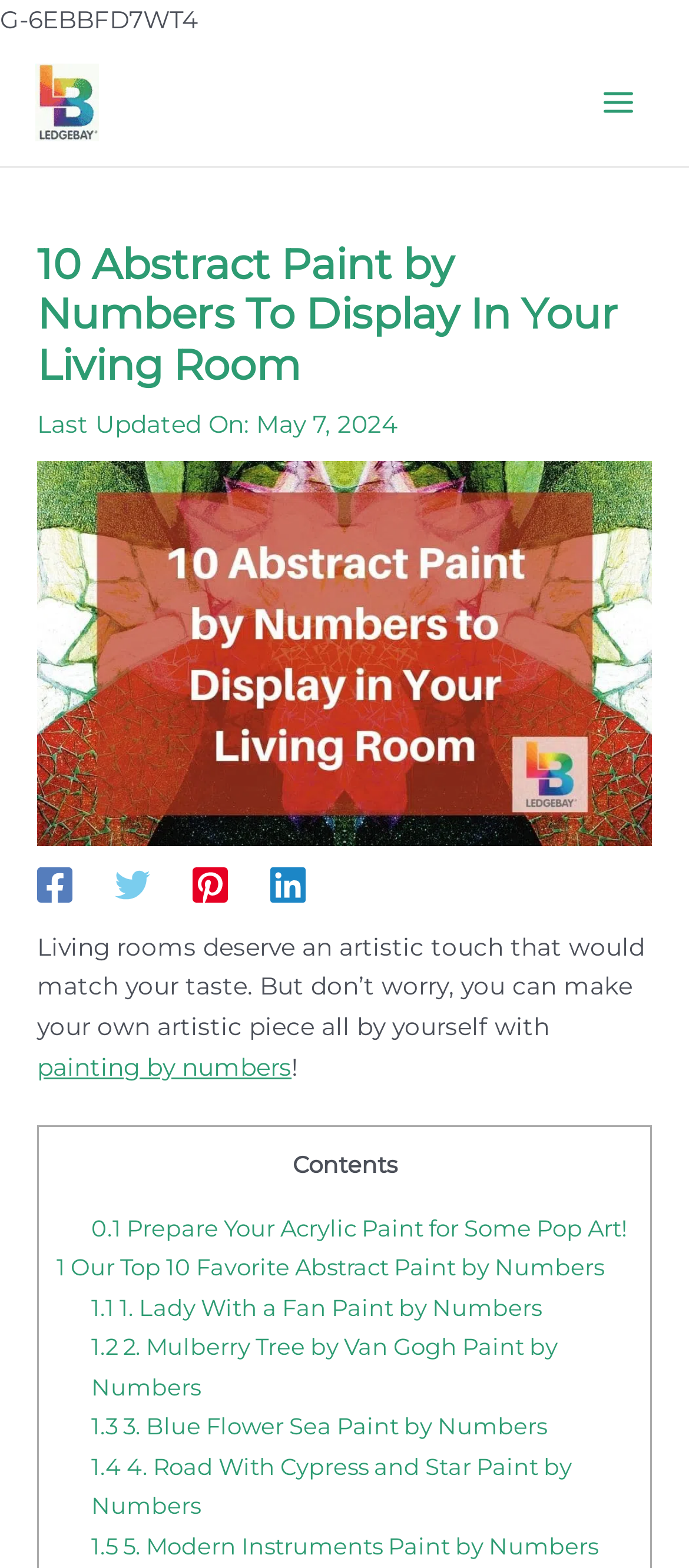Indicate the bounding box coordinates of the clickable region to achieve the following instruction: "Open the main menu."

[0.848, 0.043, 0.949, 0.088]